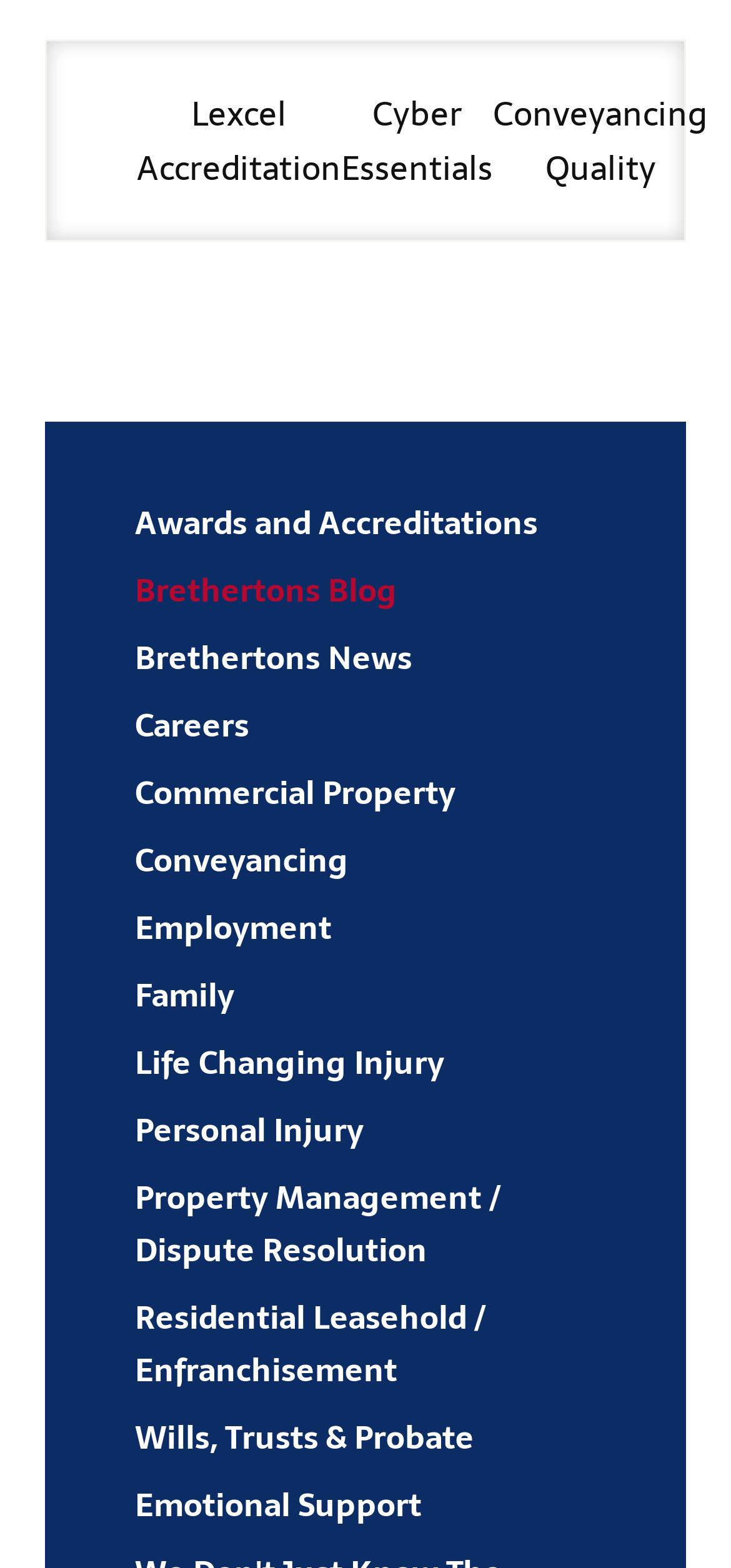Find the bounding box coordinates for the HTML element described in this sentence: "Conveyancing". Provide the coordinates as four float numbers between 0 and 1, in the format [left, top, right, bottom].

[0.062, 0.527, 0.938, 0.57]